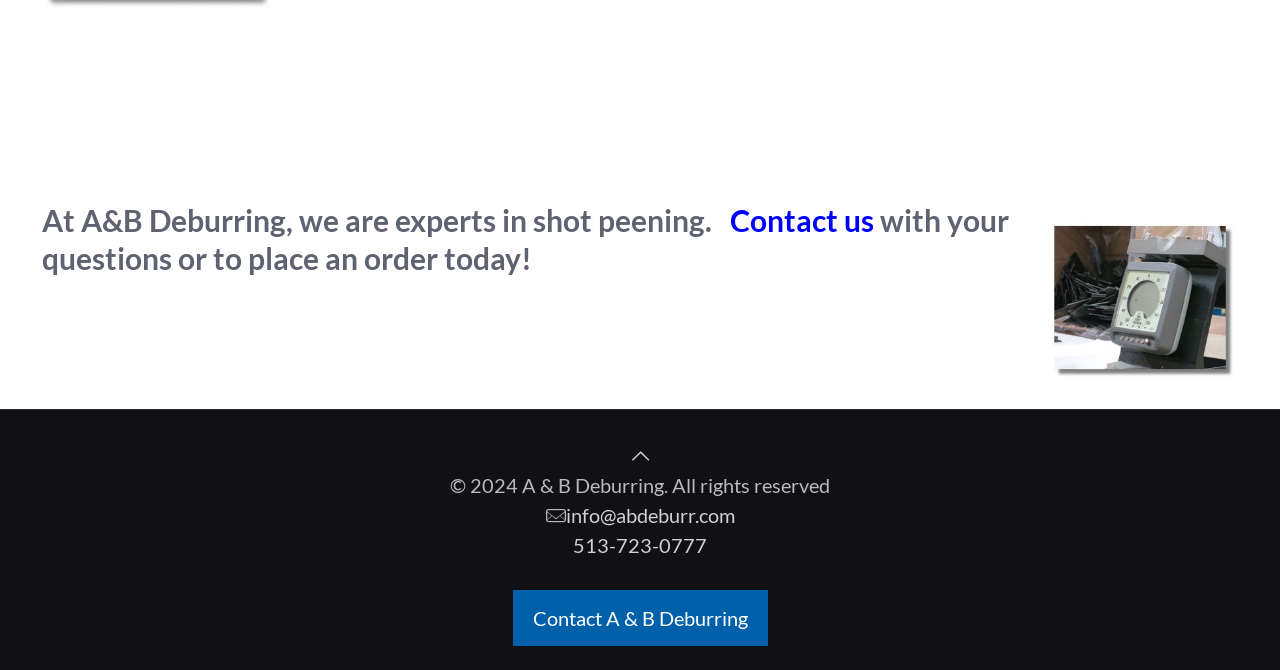Identify the coordinates of the bounding box for the element described below: "513-723-0777". Return the coordinates as four float numbers between 0 and 1: [left, top, right, bottom].

[0.448, 0.796, 0.552, 0.832]